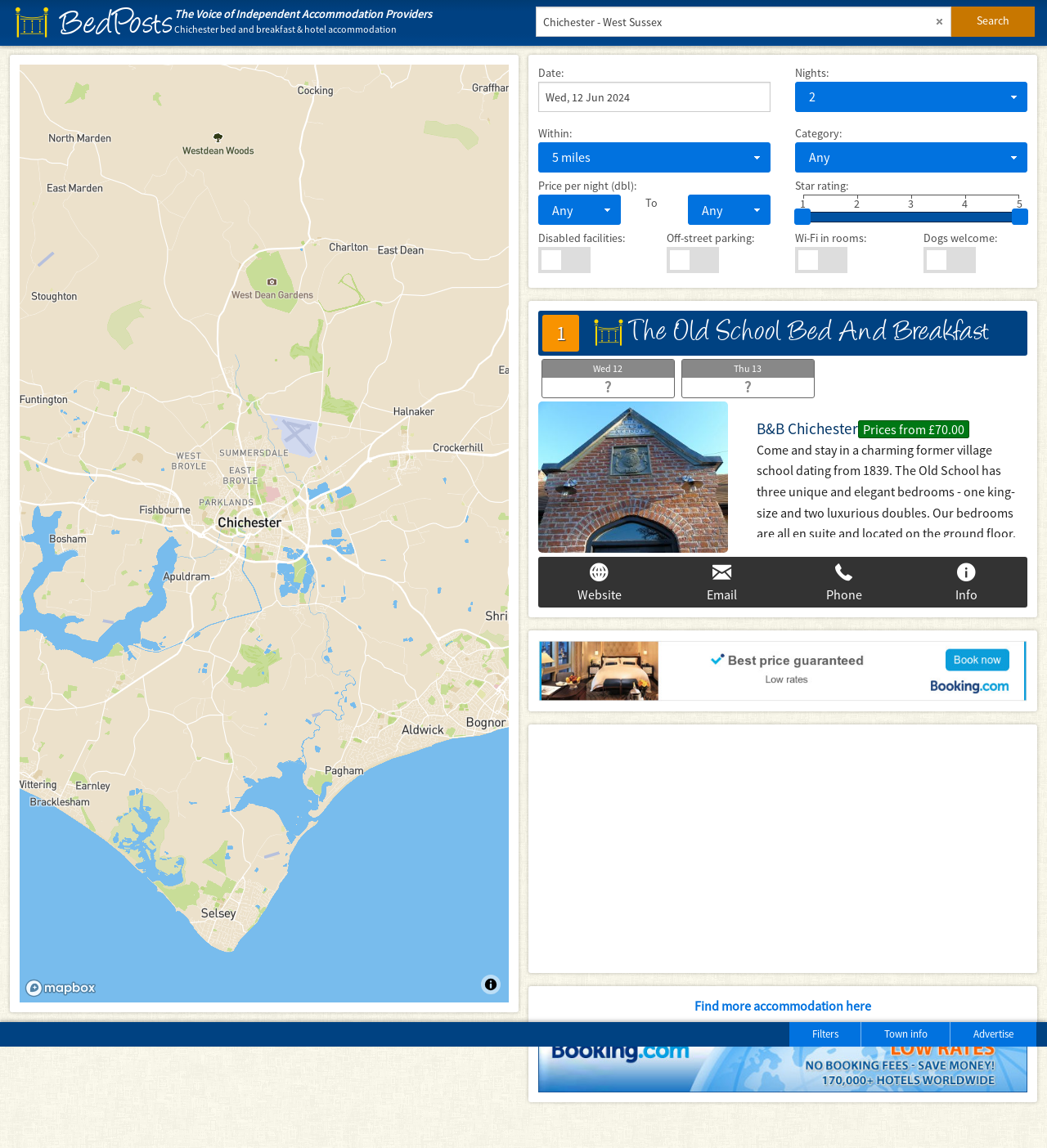What is the distance within which accommodations can be filtered?
Using the visual information, reply with a single word or short phrase.

5 miles